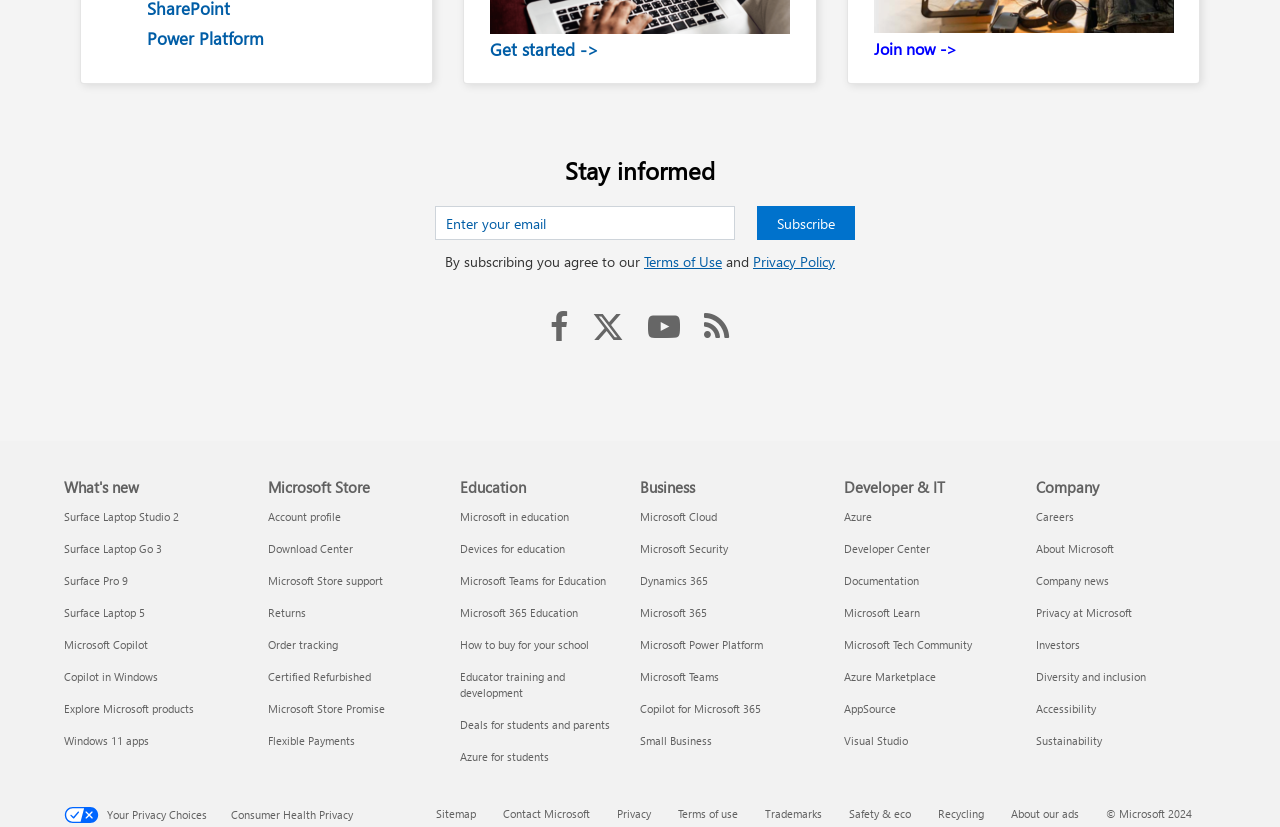How many links are there in the 'Education' section?
Using the image, respond with a single word or phrase.

7